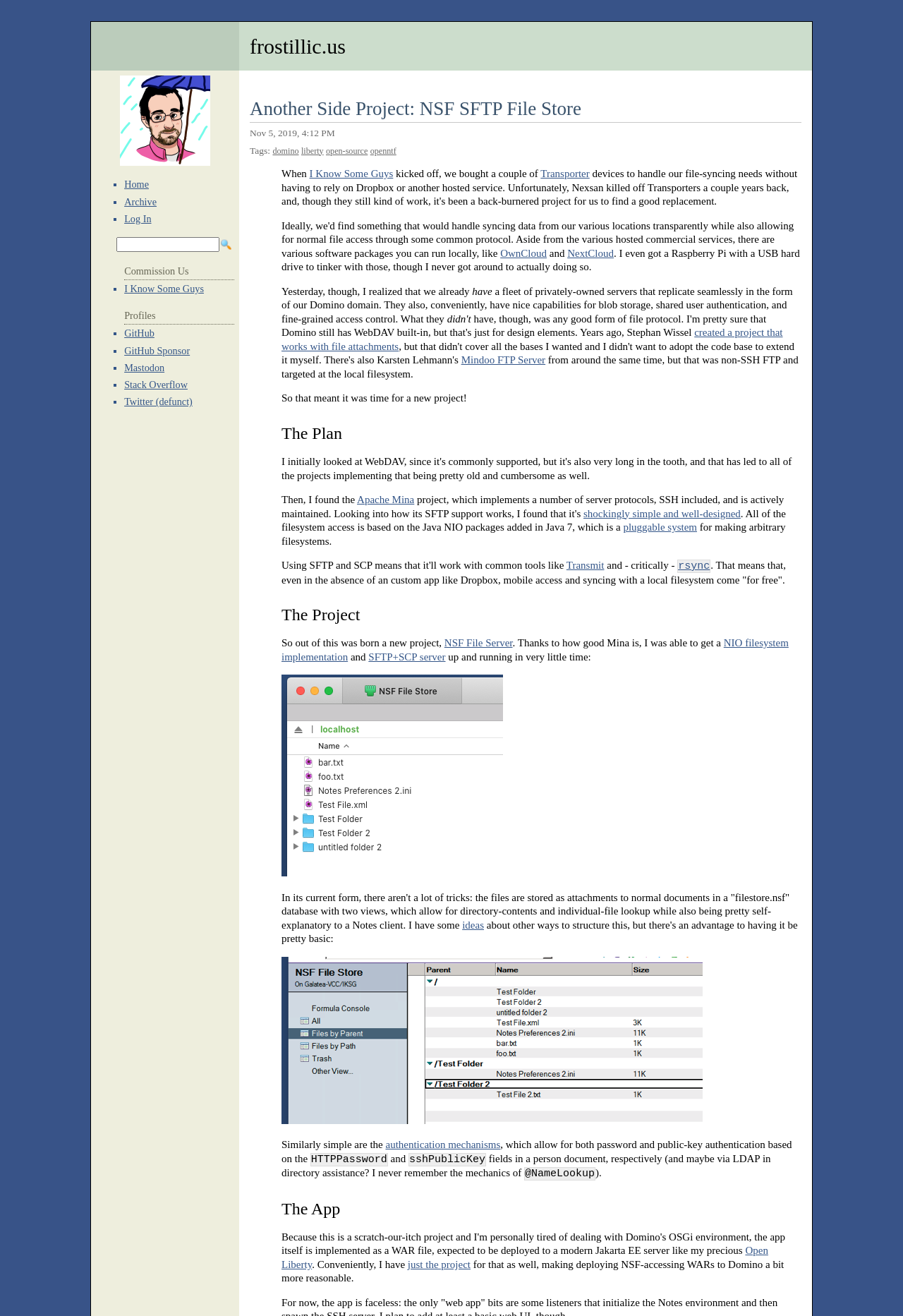Carefully examine the image and provide an in-depth answer to the question: What is the purpose of the 'Search Archives' textbox?

The 'Search Archives' textbox is a required field located below the navigation links, with a bounding box coordinate of [0.129, 0.18, 0.243, 0.192]. It is likely used to search for specific content within the archives.